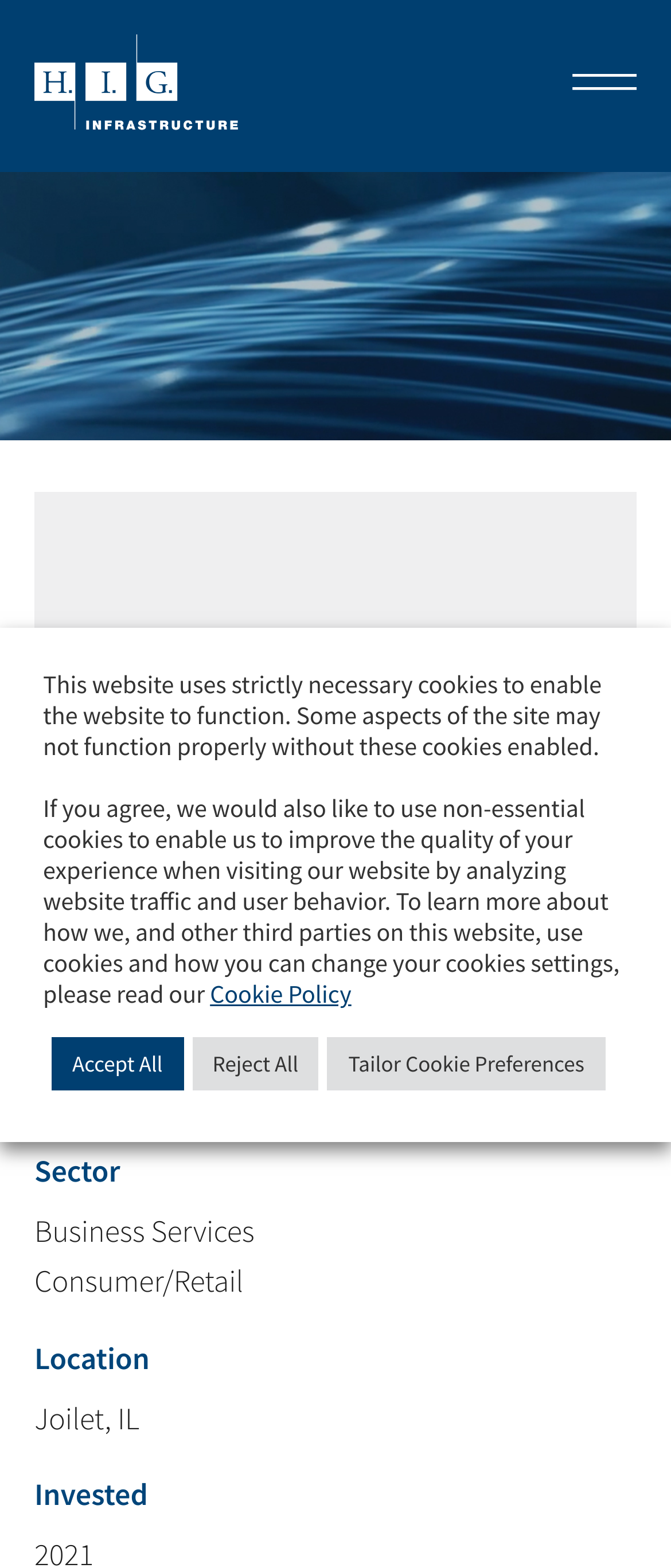Where is the company located?
Please answer the question with a detailed response using the information from the screenshot.

The location information can be found in the StaticText element with the bounding box coordinates [0.051, 0.891, 0.208, 0.917], which is a child element of the button 'Toggle navigation'.